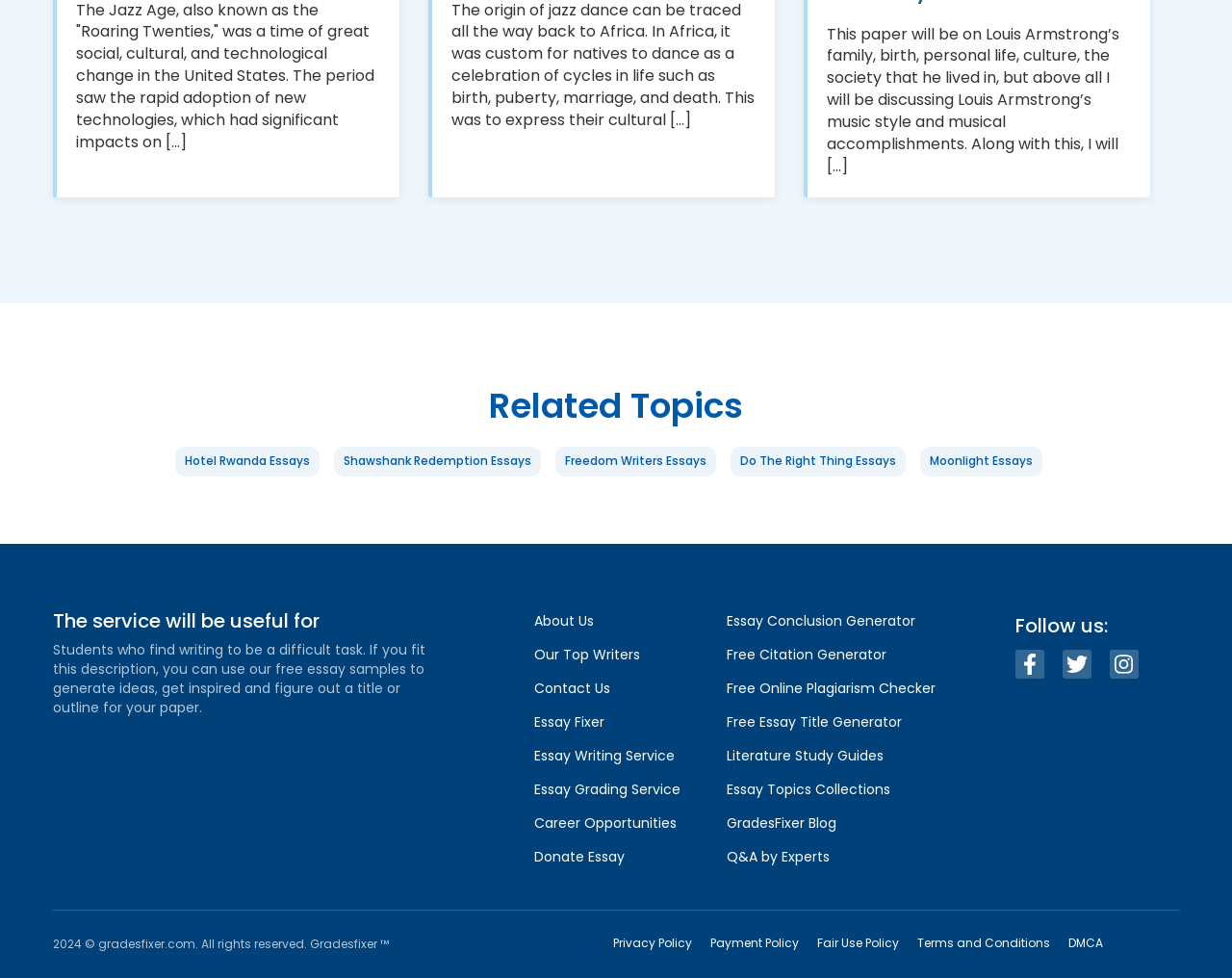Use a single word or phrase to respond to the question:
What type of users will find this service useful?

Students who find writing difficult